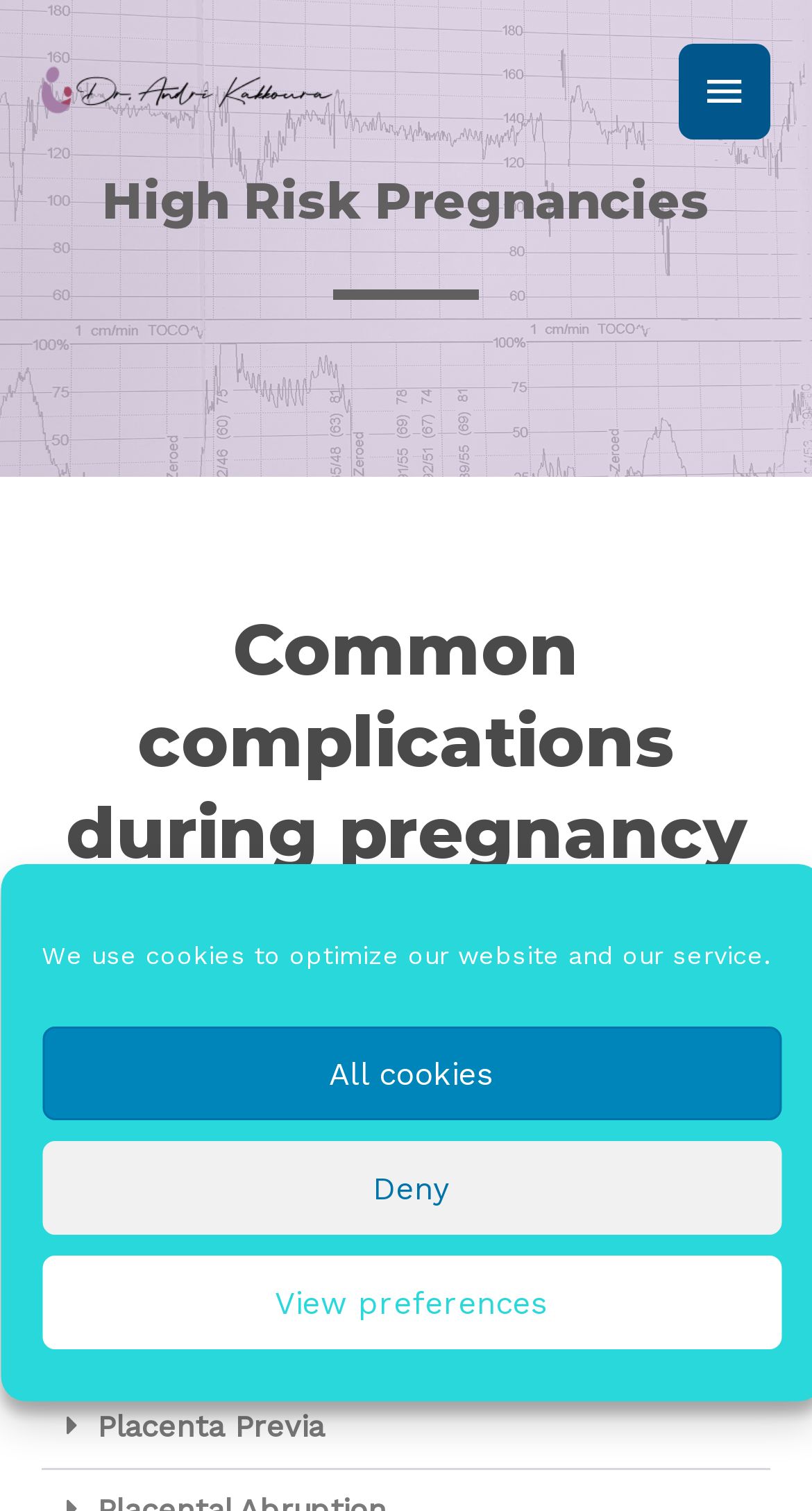Describe all the key features and sections of the webpage thoroughly.

This webpage is about high-risk pregnancies and common complications during pregnancy. At the top left corner, there is a logo and a link to "Andri Kakkoura". Below the logo, there is a main menu button that expands to reveal a list of options. 

The main content of the webpage is divided into sections, each with a heading and a button that expands to reveal more information. The first section is about high-risk pregnancies, and the subsequent sections are about specific complications, including high blood pressure, gestational diabetes, pre-eclampsia, miscarriage, ectopic pregnancy, and placenta previa. Each of these sections has a button that, when expanded, displays a brief description of the complication.

At the bottom of the page, there is a cookie notification bar with three buttons: "All cookies", "Deny", and "View preferences".